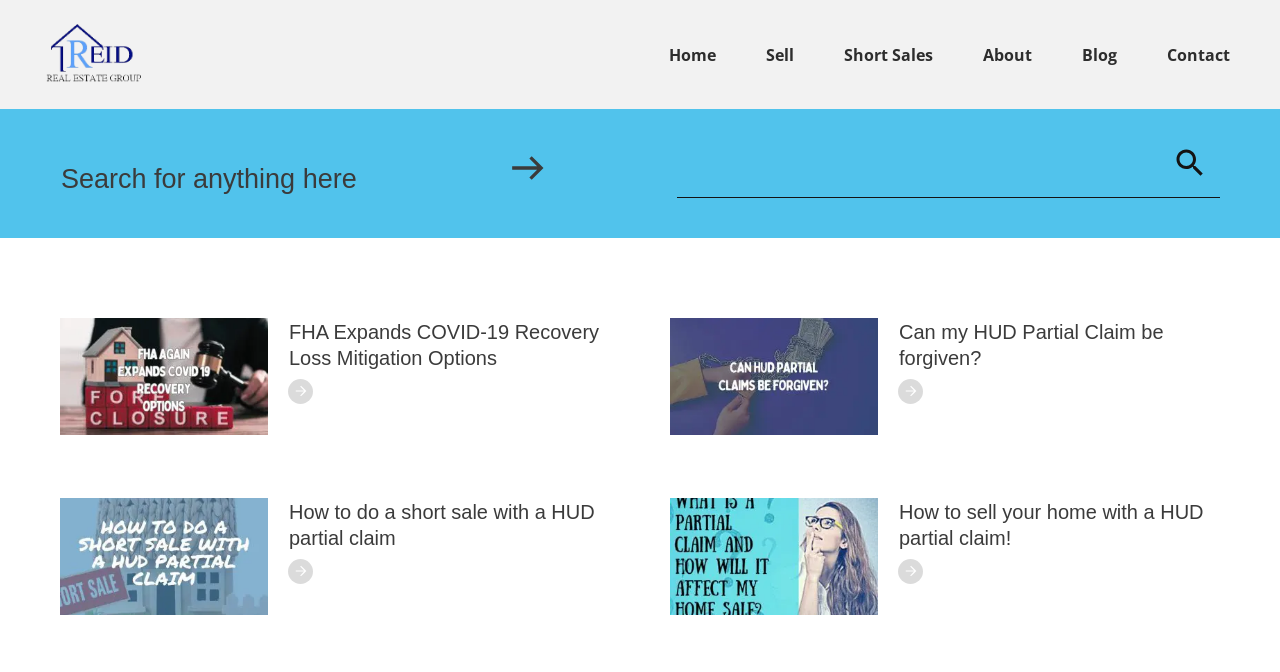How many articles are displayed on the main page?
Please use the visual content to give a single word or phrase answer.

4